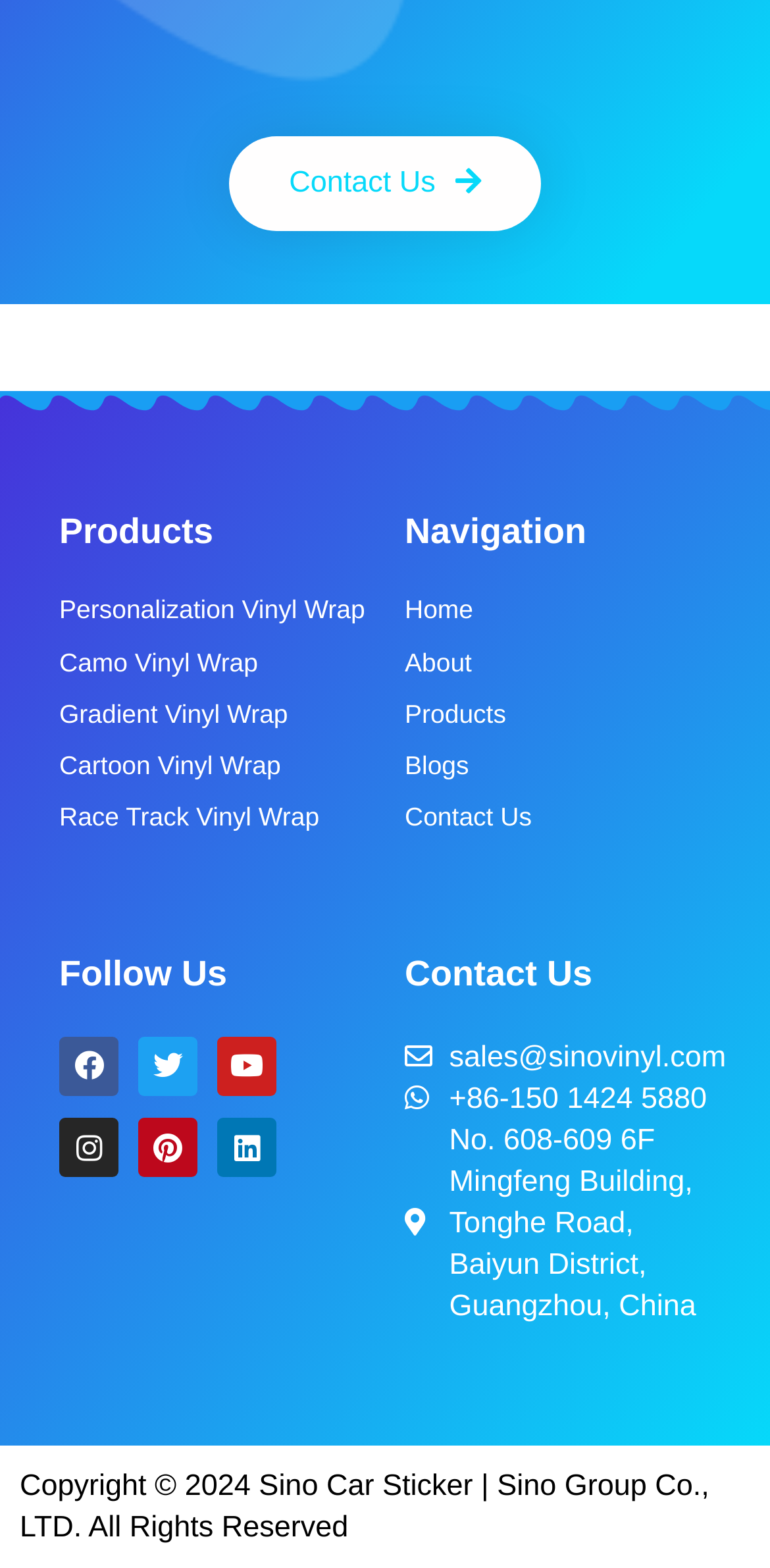What is the company's email address?
Answer the question based on the image using a single word or a brief phrase.

sales@sinovinyl.com